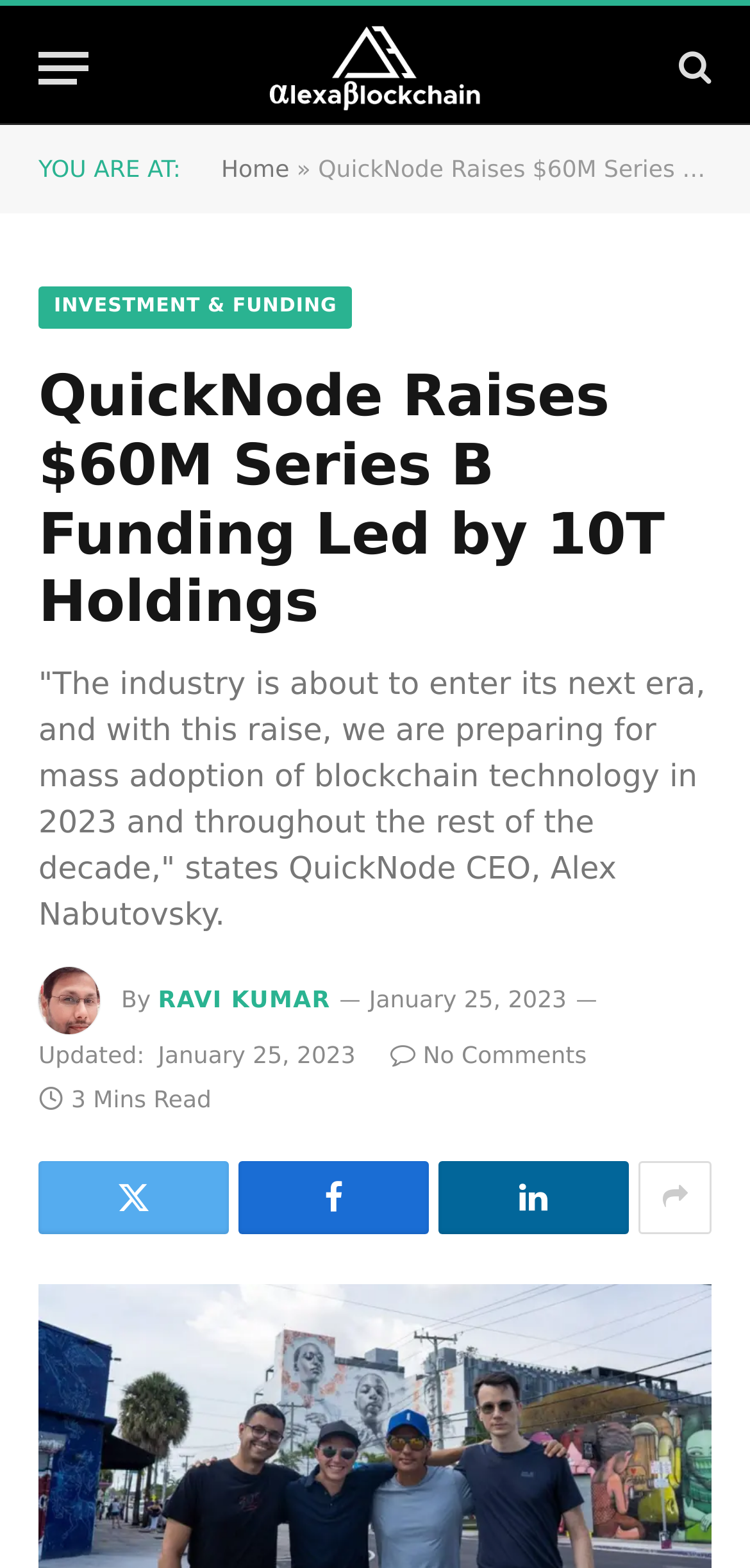How many minutes does it take to read the article?
Based on the screenshot, give a detailed explanation to answer the question.

The answer can be found in the static text element, which displays the estimated reading time of the article as 3 minutes.